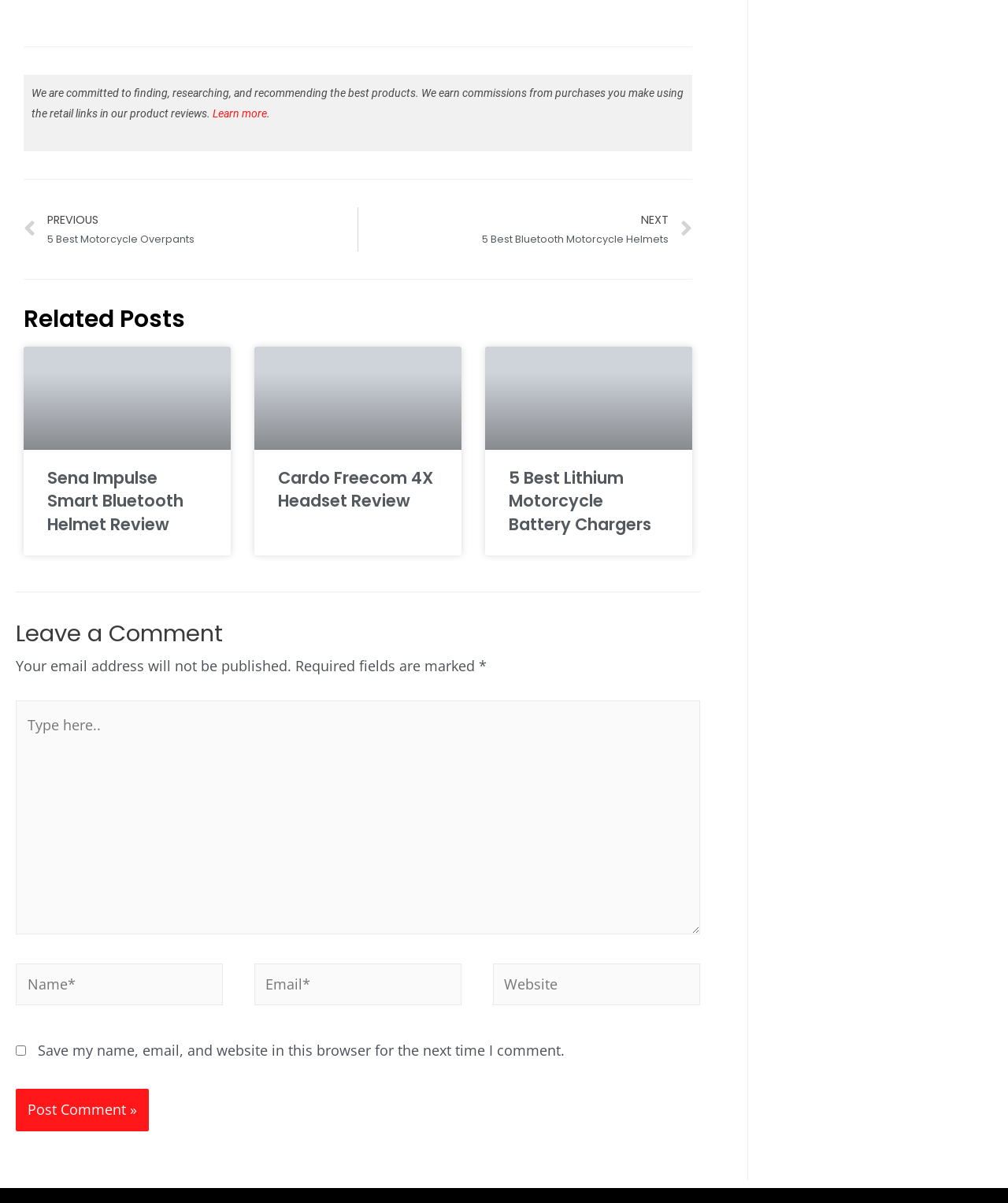Locate the bounding box coordinates of the element that should be clicked to fulfill the instruction: "Go to Prev PREVIOUS 5 Best Motorcycle Overpants".

[0.023, 0.172, 0.355, 0.209]